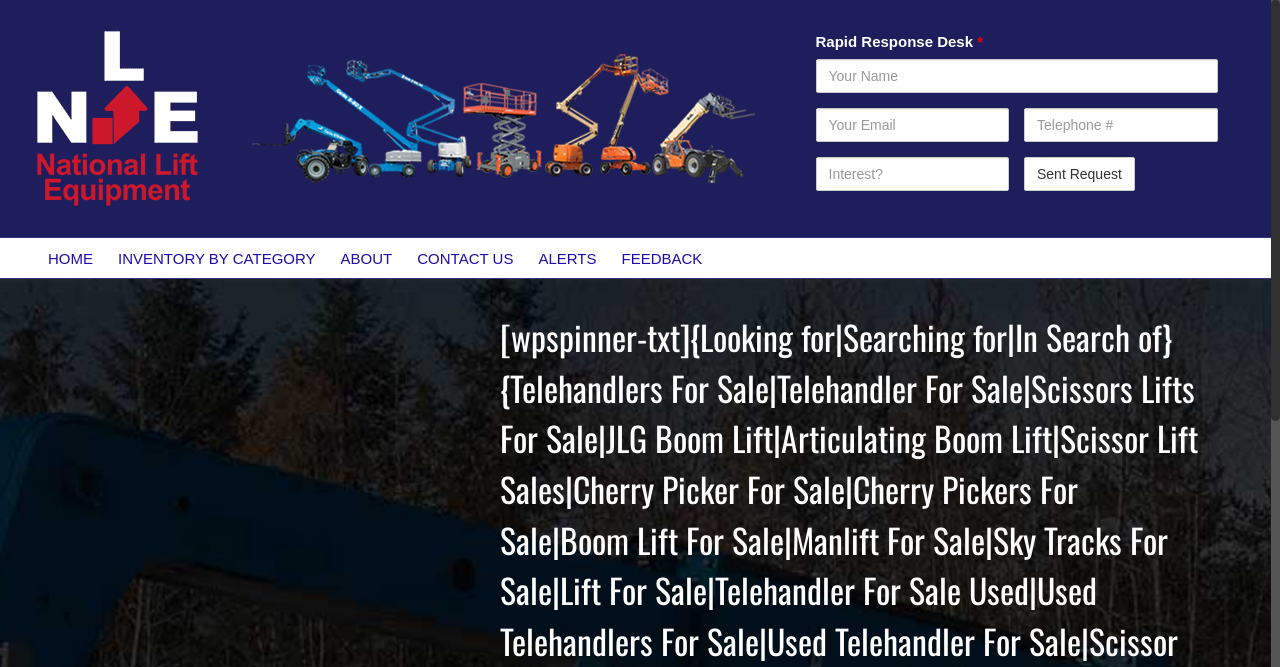Provide your answer in one word or a succinct phrase for the question: 
How many links are present in the 'Main Menu' navigation?

6